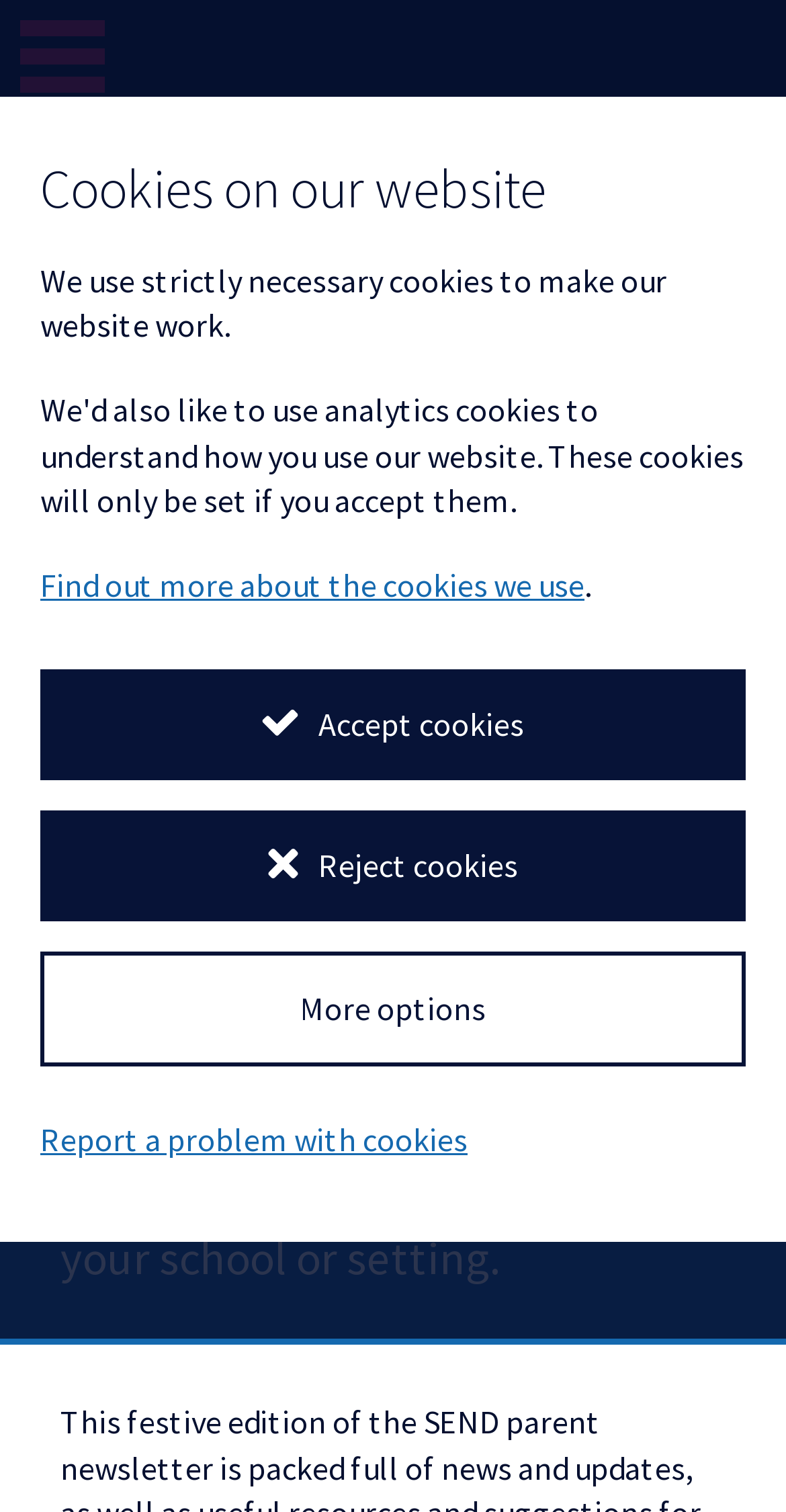Based on the image, provide a detailed and complete answer to the question: 
How many options are available for cookie settings?

The dialog box 'Cookies on our website' provides three options for cookie settings: 'Accept cookies', 'Reject cookies', and 'More options', allowing users to customize their cookie preferences.